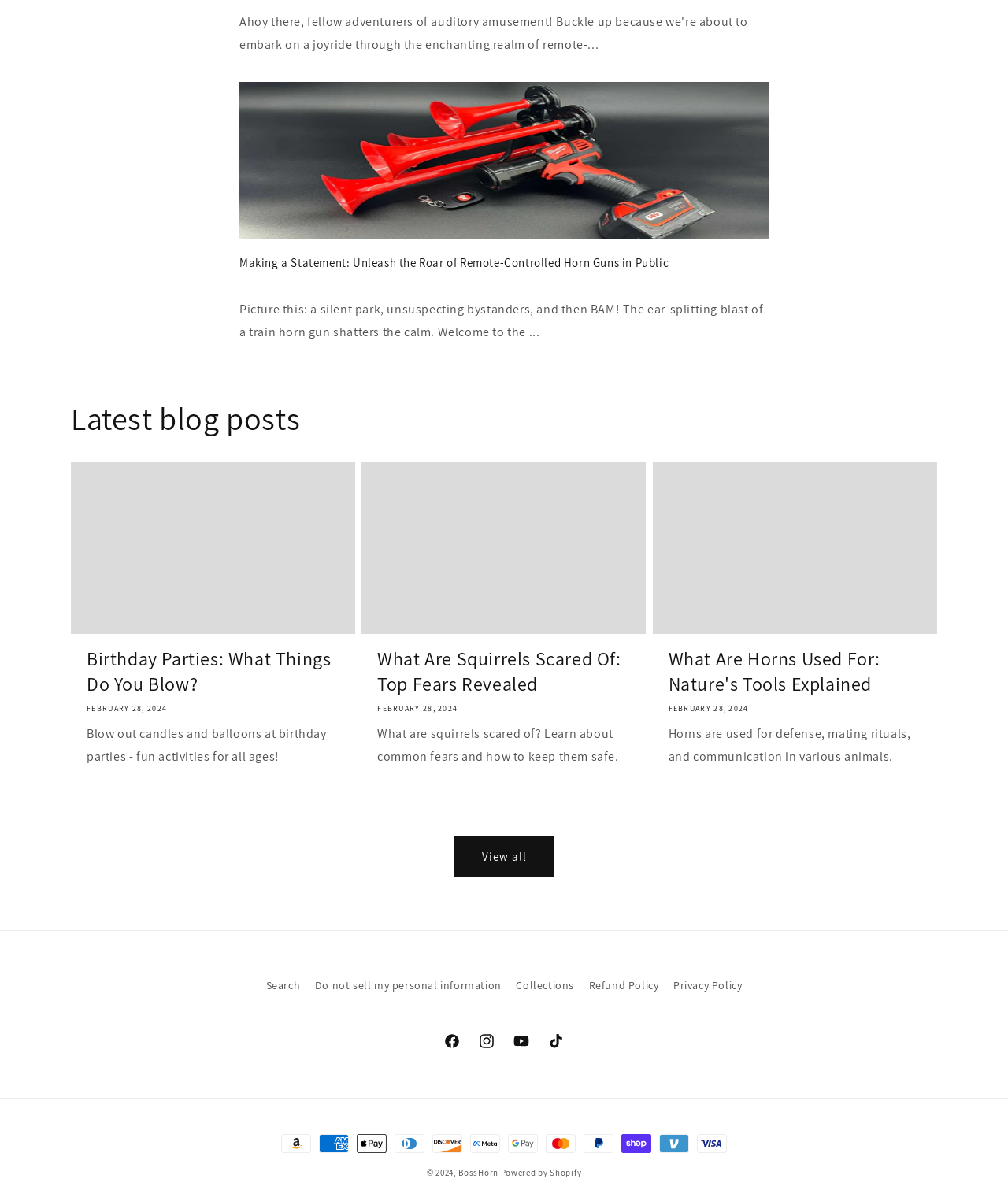Please answer the following question as detailed as possible based on the image: 
What is the date of the blog posts?

I can see the date 'FEBRUARY 28, 2024' mentioned multiple times on the webpage, specifically next to each blog post. This suggests that all the blog posts were published on the same date, which is February 28, 2024.